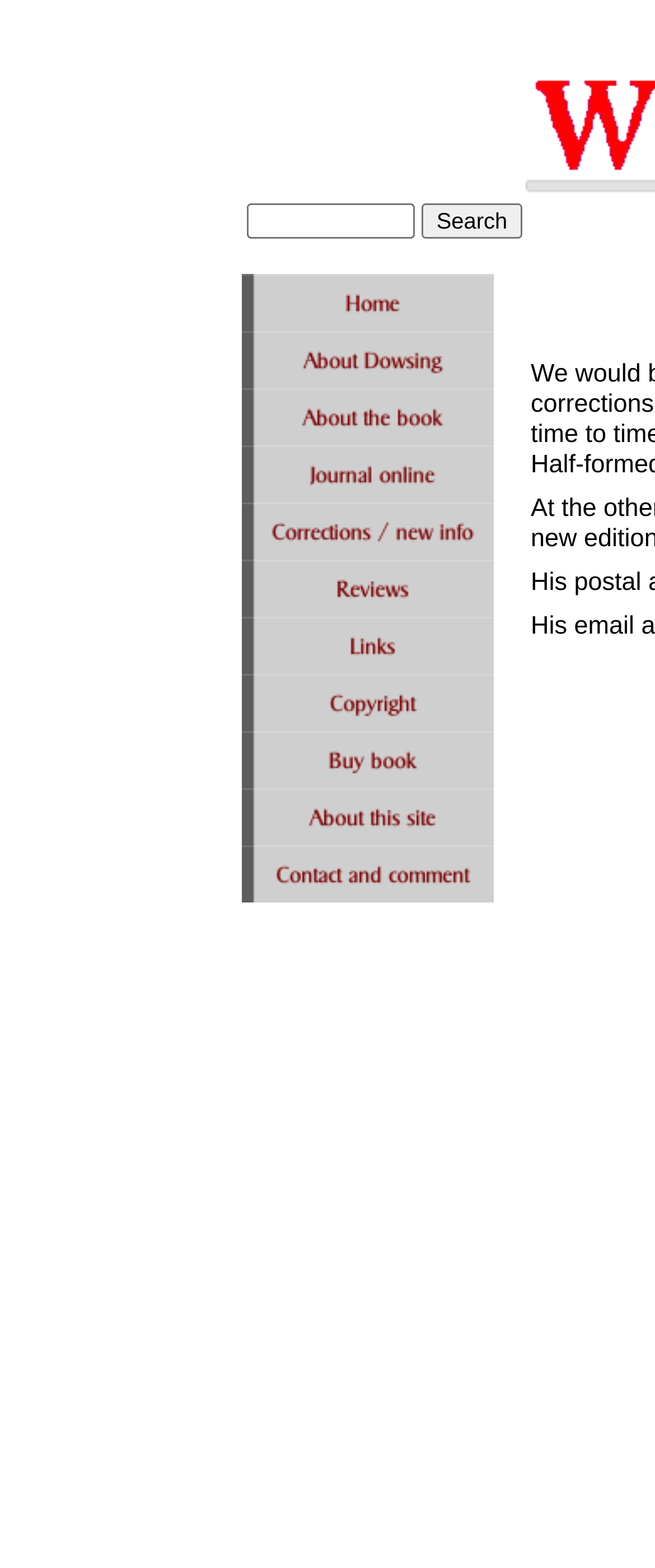Determine the bounding box of the UI element mentioned here: "alt="Home."". The coordinates must be in the format [left, top, right, bottom] with values ranging from 0 to 1.

[0.369, 0.197, 0.754, 0.215]